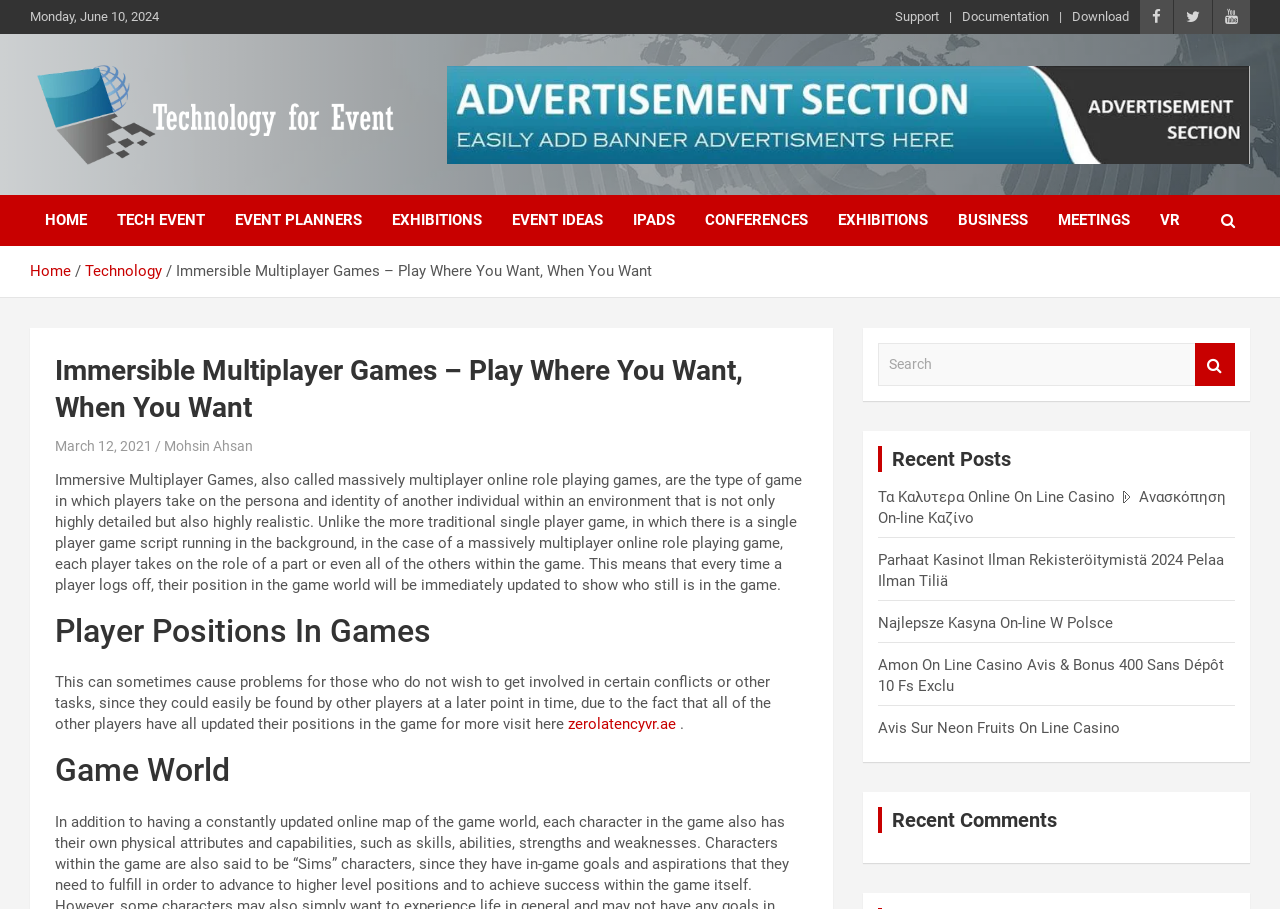Determine the webpage's heading and output its text content.

Immersible Multiplayer Games – Play Where You Want, When You Want